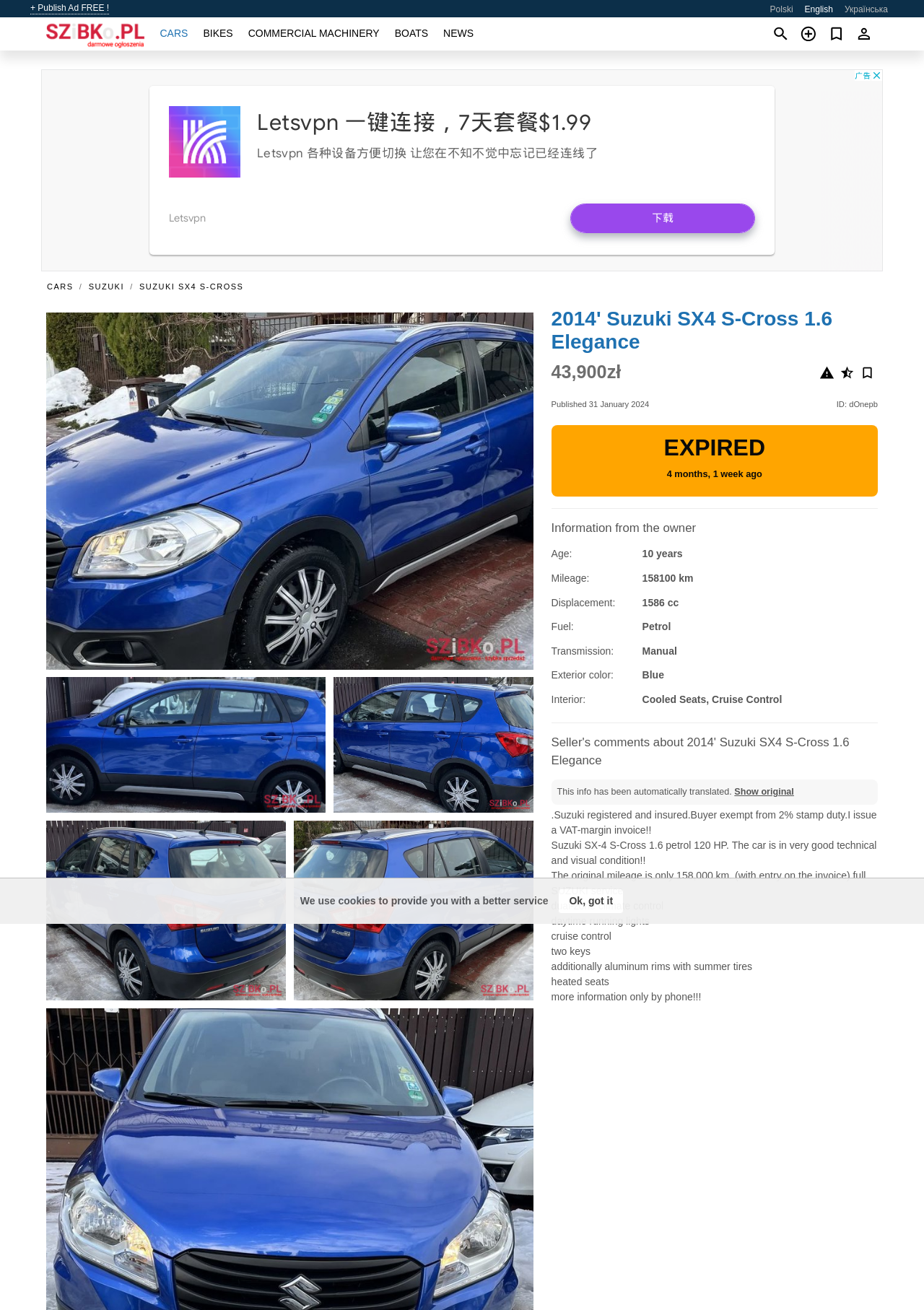What is the fuel type of the car? Please answer the question using a single word or phrase based on the image.

Petrol